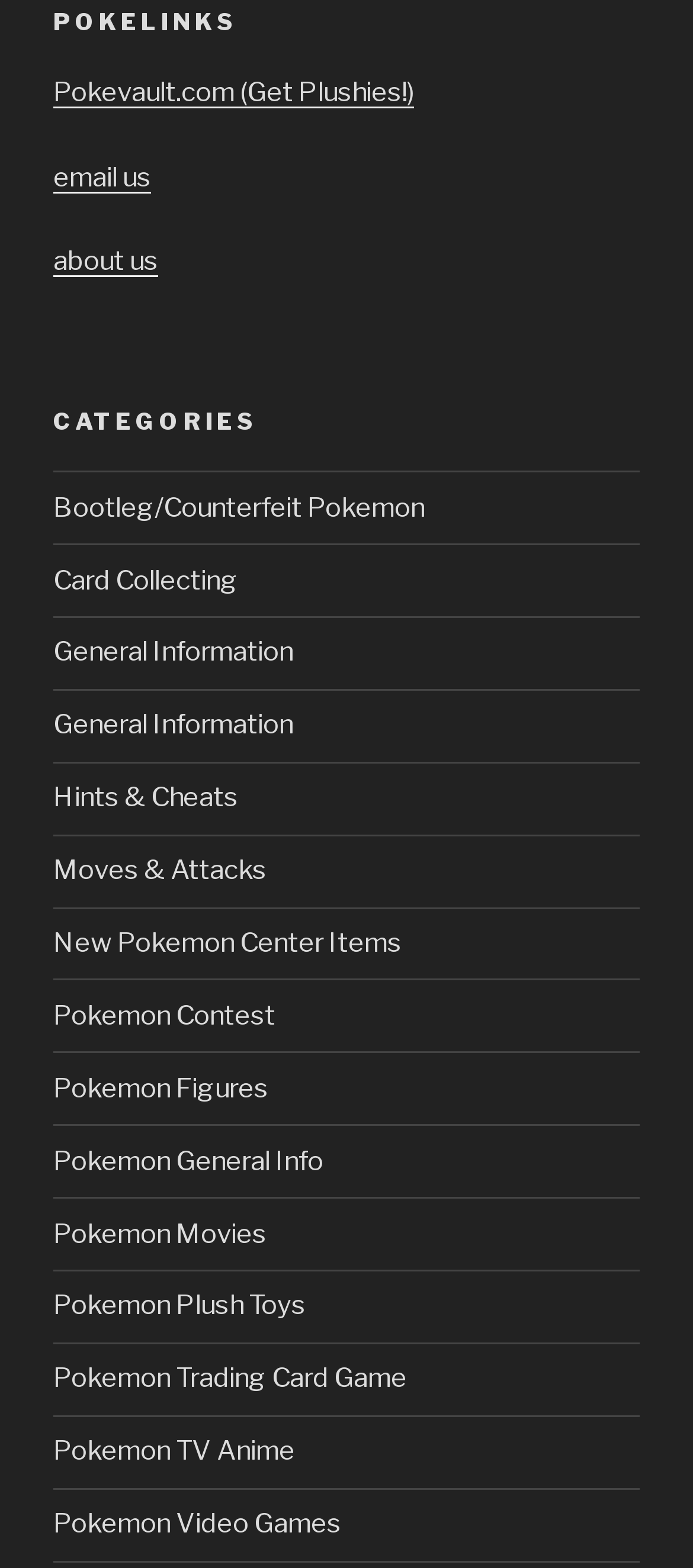What is the last category listed?
Using the visual information, answer the question in a single word or phrase.

Pokemon Video Games